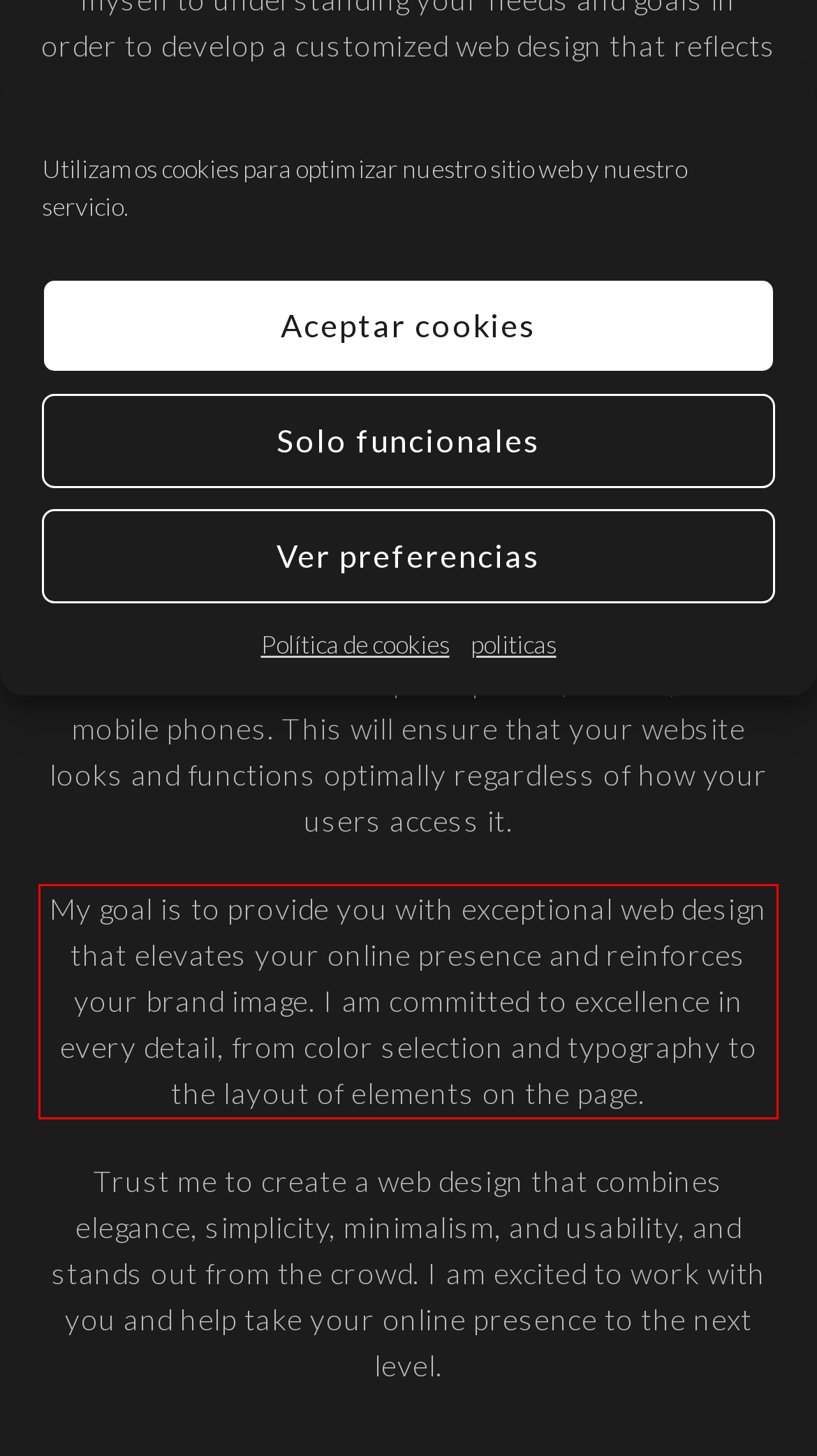Given the screenshot of a webpage, identify the red rectangle bounding box and recognize the text content inside it, generating the extracted text.

My goal is to provide you with exceptional web design that elevates your online presence and reinforces your brand image. I am committed to excellence in every detail, from color selection and typography to the layout of elements on the page.